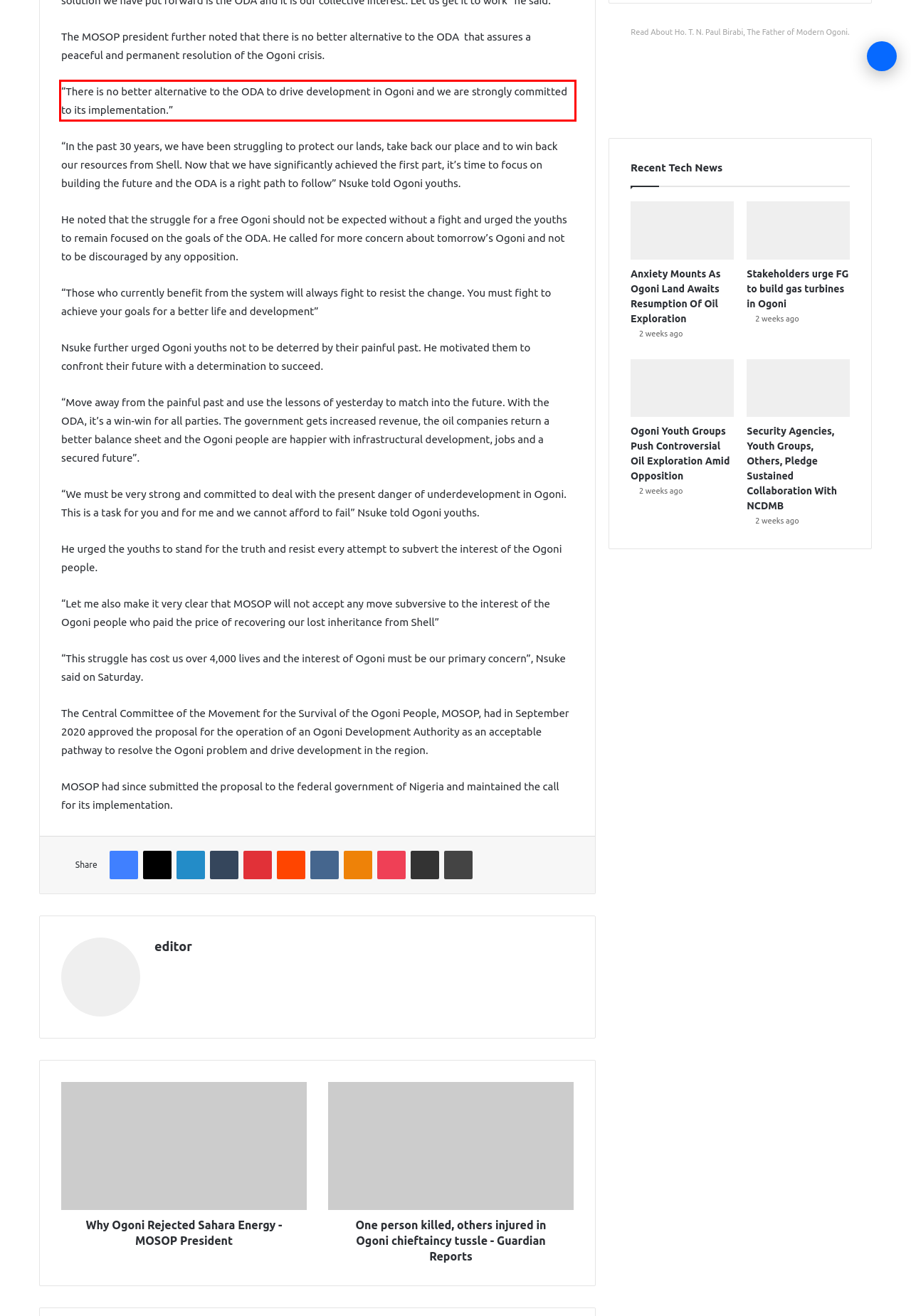With the given screenshot of a webpage, locate the red rectangle bounding box and extract the text content using OCR.

“There is no better alternative to the ODA to drive development in Ogoni and we are strongly committed to its implementation.”